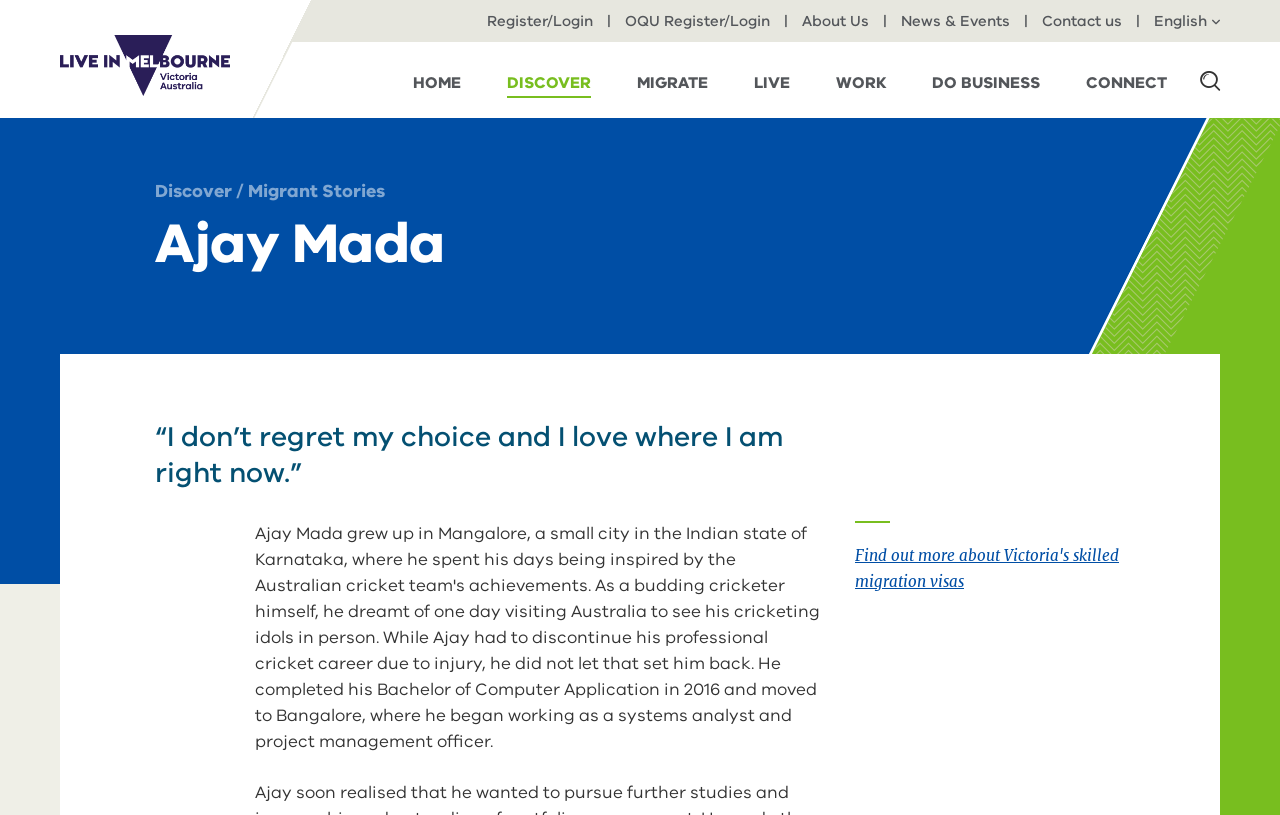Provide the bounding box for the UI element matching this description: "News & Events".

[0.704, 0.013, 0.789, 0.038]